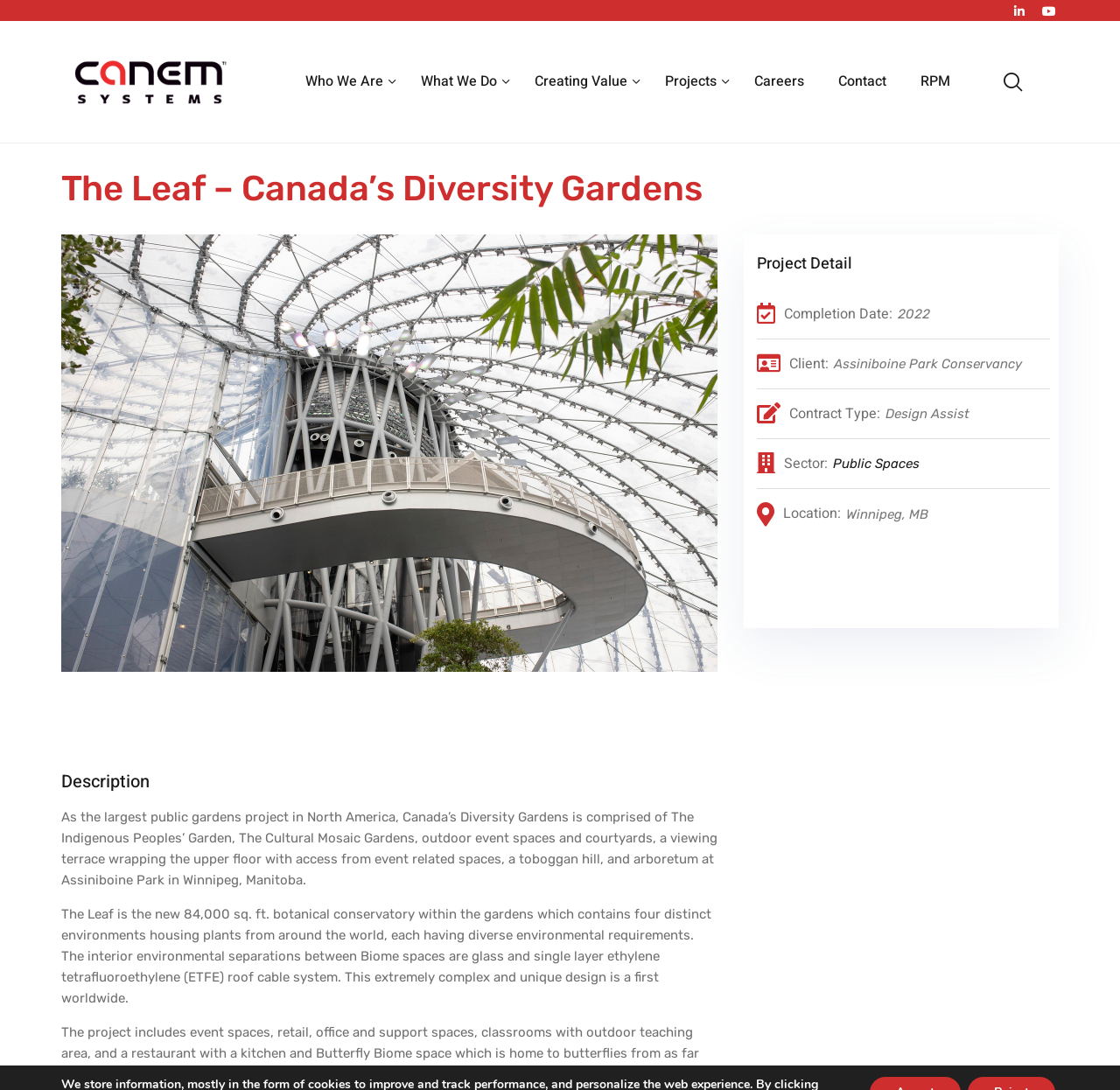Please locate the bounding box coordinates of the element that should be clicked to complete the given instruction: "Search for something in the textbox".

None